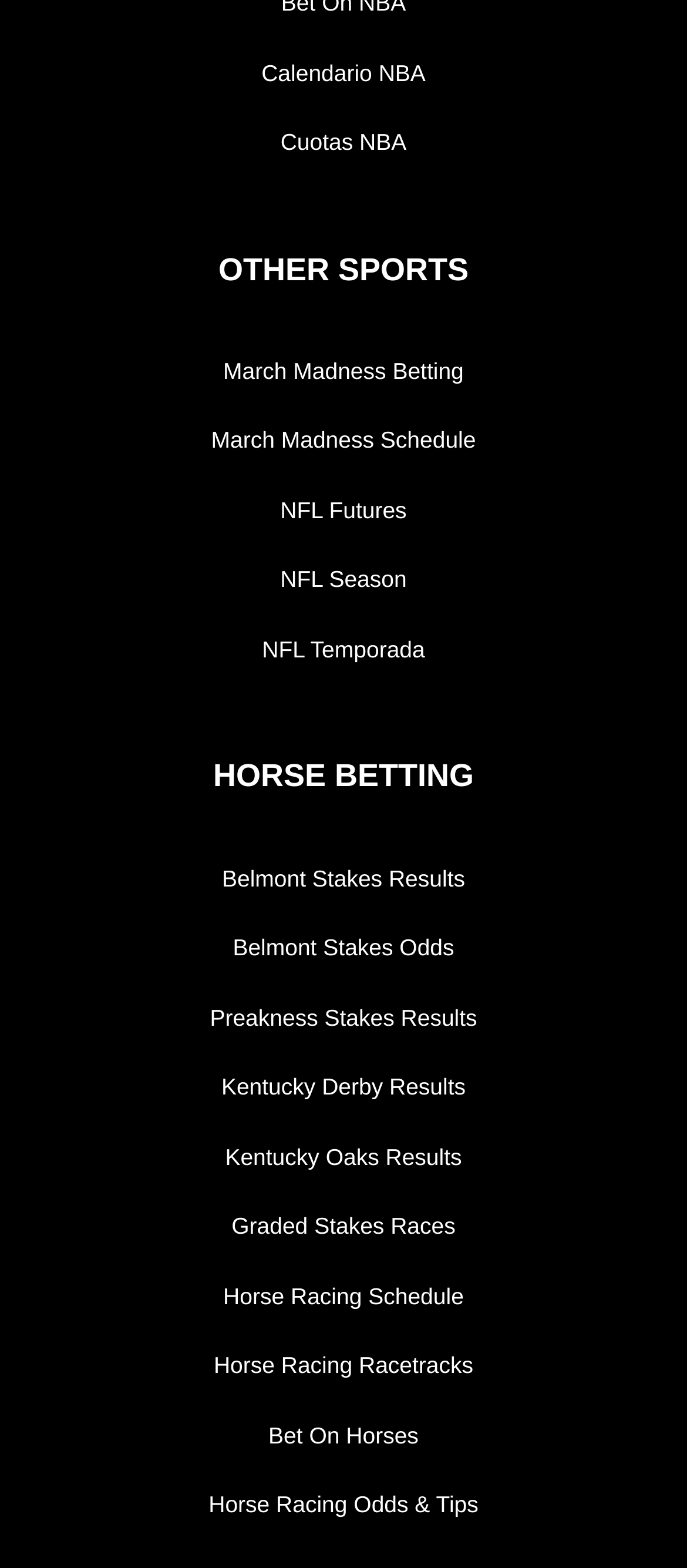What is the main category of horse racing links?
Provide a detailed answer to the question, using the image to inform your response.

The horse racing links are categorized into races and results, including Belmont Stakes Results, Preakness Stakes Results, Kentucky Derby Results, and others, which suggests that the main category of these links is races and results.